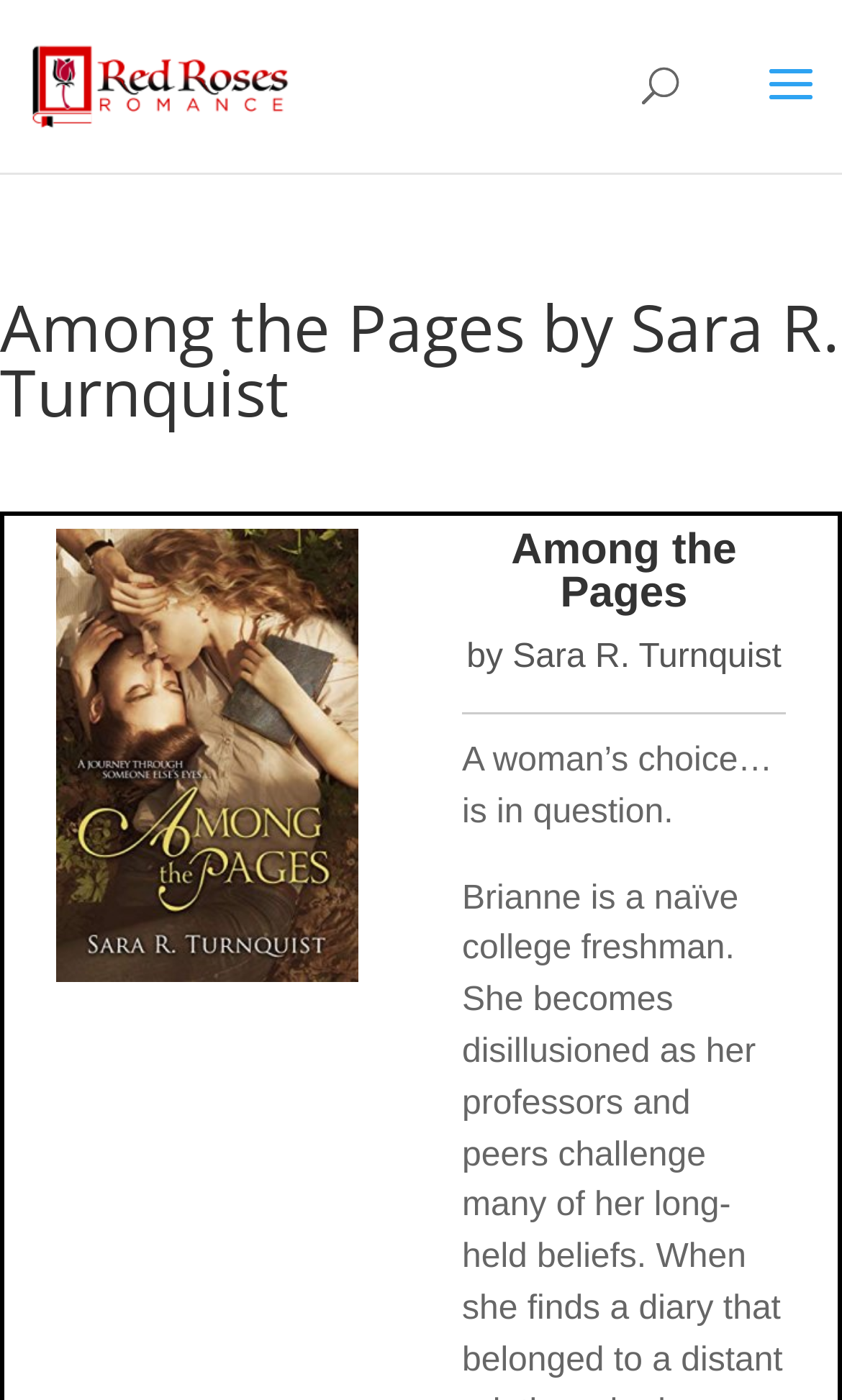Is there a search bar on the webpage?
Based on the image, provide your answer in one word or phrase.

Yes